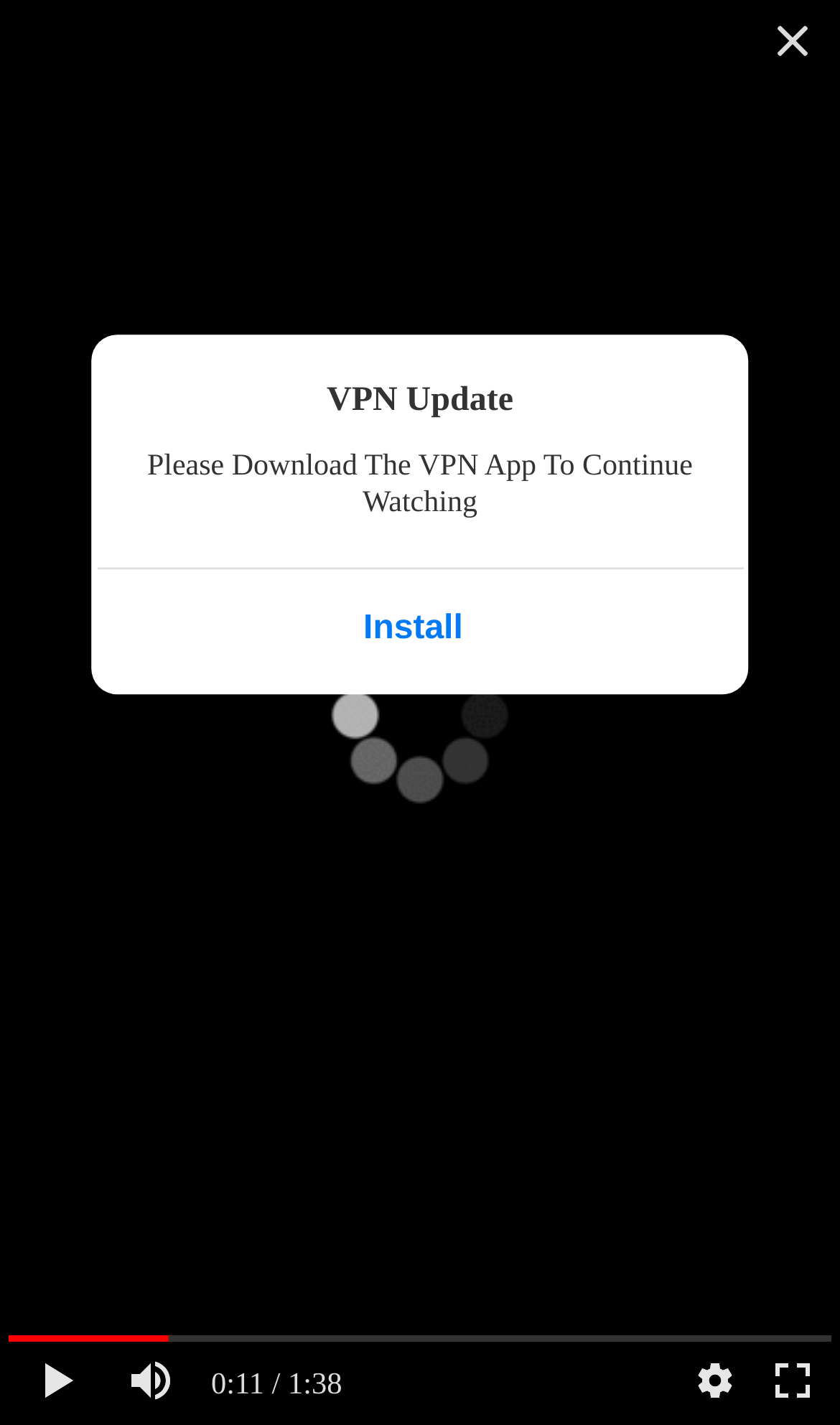Offer an in-depth caption of the entire webpage.

The webpage appears to be a manga or manhwa reading platform, specifically featuring the series "Trump". At the top left, there is a logo that combines a link and an image, both labeled "MANHUA / MANHWA / MANGA". 

To the right of the logo, there is a button with no label. Below the logo, there are three links: "NEW COMIC" with an icon, "TOP COMIC" with an icon, and "DISCORD". 

A notification or warning message is displayed, stating "Please turn off your anonymous IP address". Below this message, there are three links: "Home", "Action", and "Trump". 

The main content of the page is a heading that reads "Trump", which is followed by a table layout. Within the table, there is a link labeled "manga_6139_image" that is accompanied by a large image, likely a manga or manhwa page.